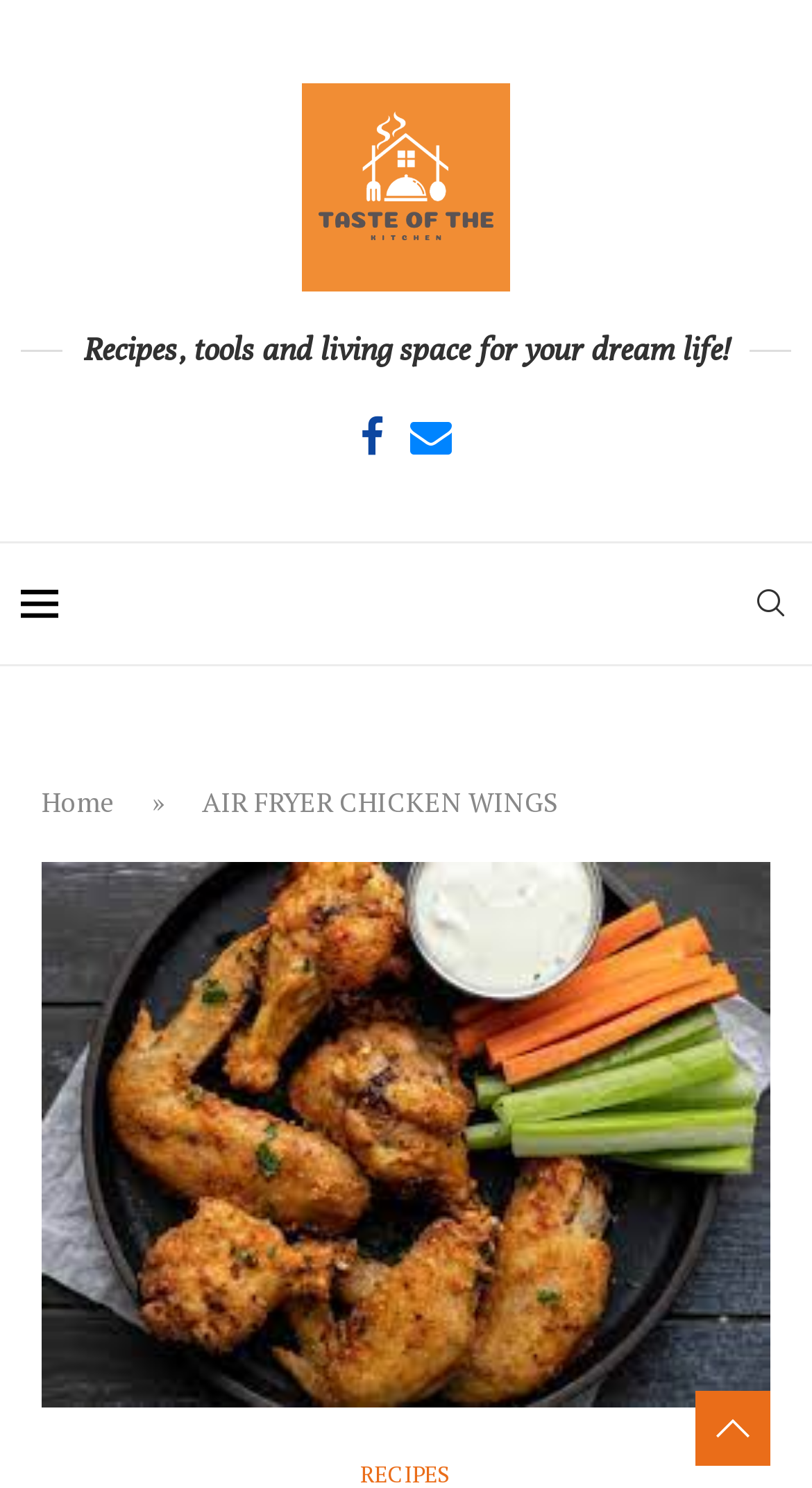Give an extensive and precise description of the webpage.

This webpage is about a recipe for Air Fryer Chicken Wings. At the top left, there is a logo of "Taste of The Kitchen" with a link to the website's homepage. Next to the logo, there is a tagline that reads "Recipes, tools and living space for your dream life!".

Below the logo, there are social media links to Facebook and Email on the top right. On the top right corner, there is a search bar with a magnifying glass icon.

The main content of the webpage is divided into sections using a table layout. On the left side, there is a small image. The main title "AIR FRYER CHICKEN WINGS" is prominently displayed in the middle of the page, with a breadcrumb navigation menu above it, showing the path "Home » AIR FRYER CHICKEN WINGS".

The rest of the page is dedicated to the recipe, with a large section that takes up most of the page's real estate. The recipe content is not explicitly described in the accessibility tree, but it likely includes instructions, ingredients, and other relevant information about the Air Fryer Chicken Wings recipe.